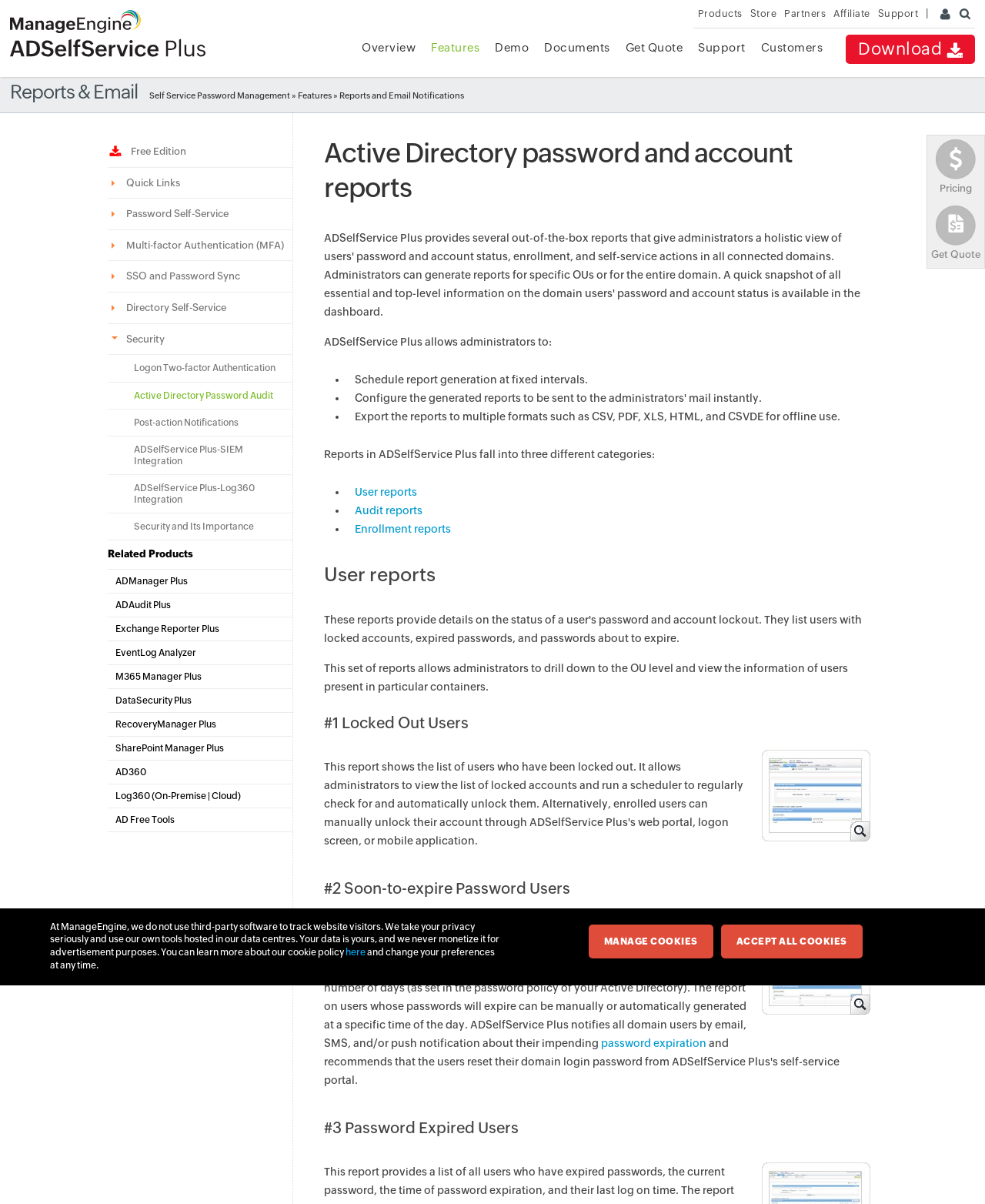Please find the bounding box coordinates of the clickable region needed to complete the following instruction: "Download Free Edition". The bounding box coordinates must consist of four float numbers between 0 and 1, i.e., [left, top, right, bottom].

[0.128, 0.121, 0.189, 0.13]